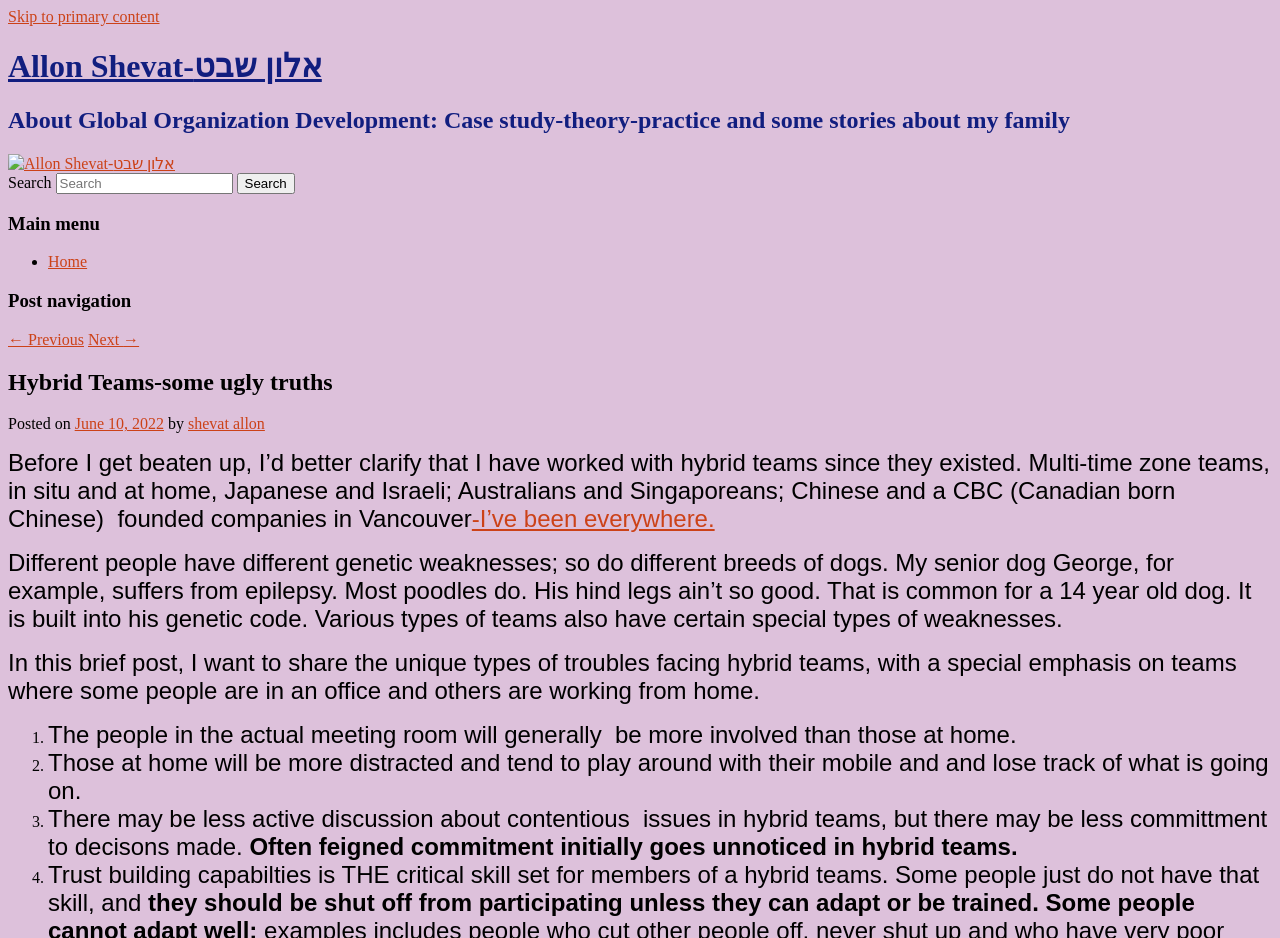Provide a thorough description of the webpage's content and layout.

This webpage appears to be a blog post titled "Hybrid Teams-some ugly truths" by Allon Shevat. At the top of the page, there is a link to skip to the primary content, followed by a heading with the author's name. Below this, there is another heading that describes the blog's focus on global organization development, case studies, and personal stories.

On the top right side of the page, there is a search bar with a button and a link to the author's profile, accompanied by a small image. Below this, there is a main menu with a list of links, including "Home" and "Post navigation" with links to previous and next posts.

The main content of the blog post begins with a heading that repeats the title, followed by the date of posting and the author's name. The article starts with a brief introduction, where the author clarifies their experience working with hybrid teams. The text then transitions into the main topic, discussing the unique challenges faced by hybrid teams, such as those with members working from home and others in an office.

The article is divided into sections, each highlighting a specific issue, such as the tendency of people in meeting rooms to be more involved, those at home being more distracted, and the potential lack of commitment to decisions made. The text is interspersed with numbered list markers, making it easier to follow the author's points.

Throughout the page, there are no prominent images, but rather a focus on the written content. The overall layout is clean, with clear headings and concise text, making it easy to navigate and read.